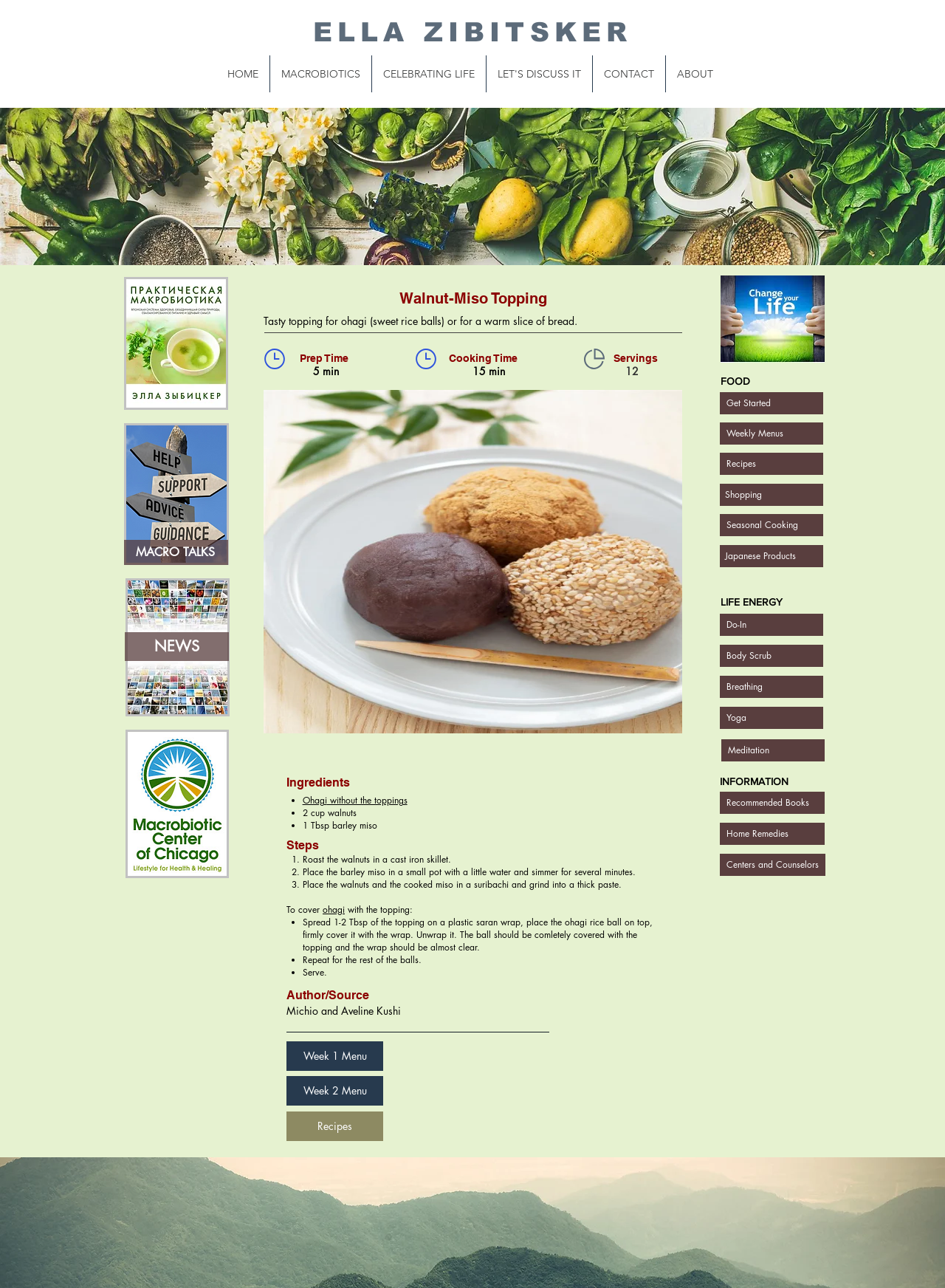Please give a succinct answer to the question in one word or phrase:
What is the cooking time for the Walnut-Miso Topping recipe?

15 min